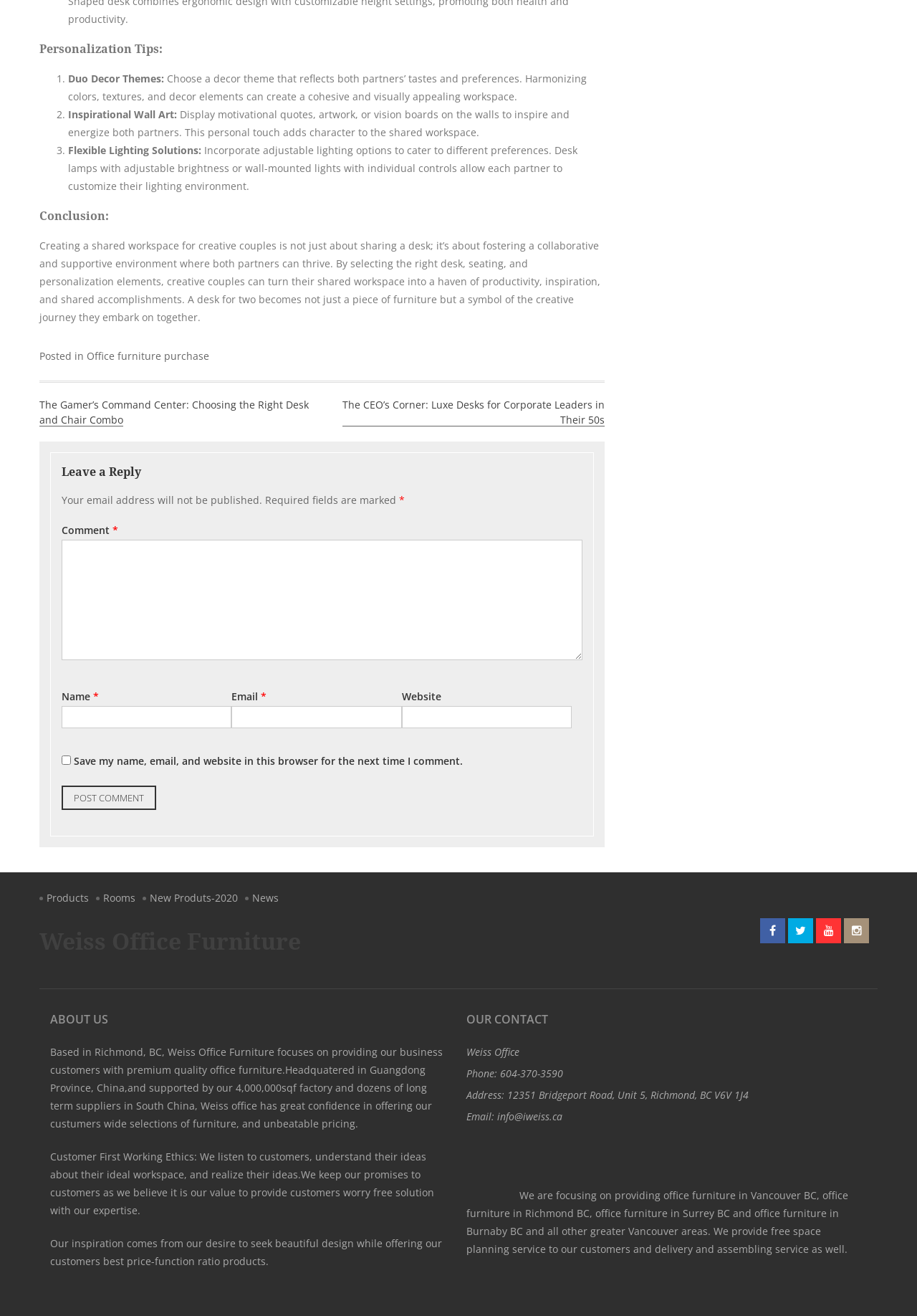Can you find the bounding box coordinates for the element to click on to achieve the instruction: "Enter your name in the 'Name' field"?

[0.067, 0.536, 0.253, 0.554]